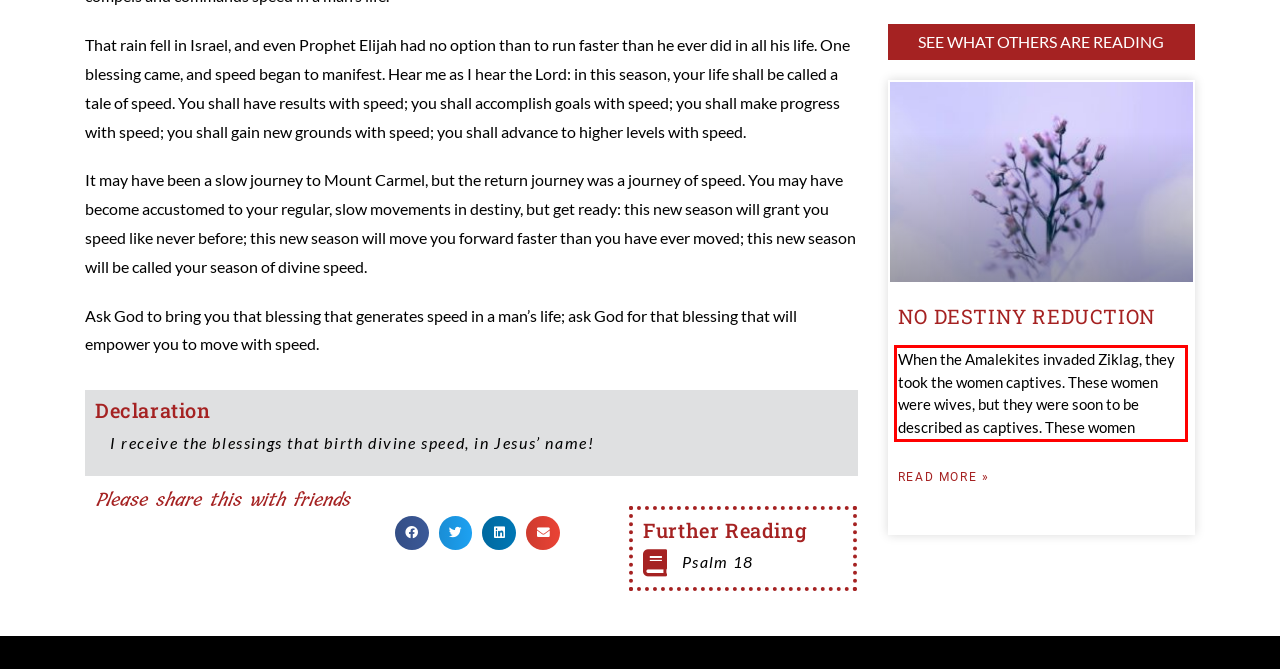Within the provided webpage screenshot, find the red rectangle bounding box and perform OCR to obtain the text content.

When the Amalekites invaded Ziklag, they took the women captives. These women were wives, but they were soon to be described as captives. These women